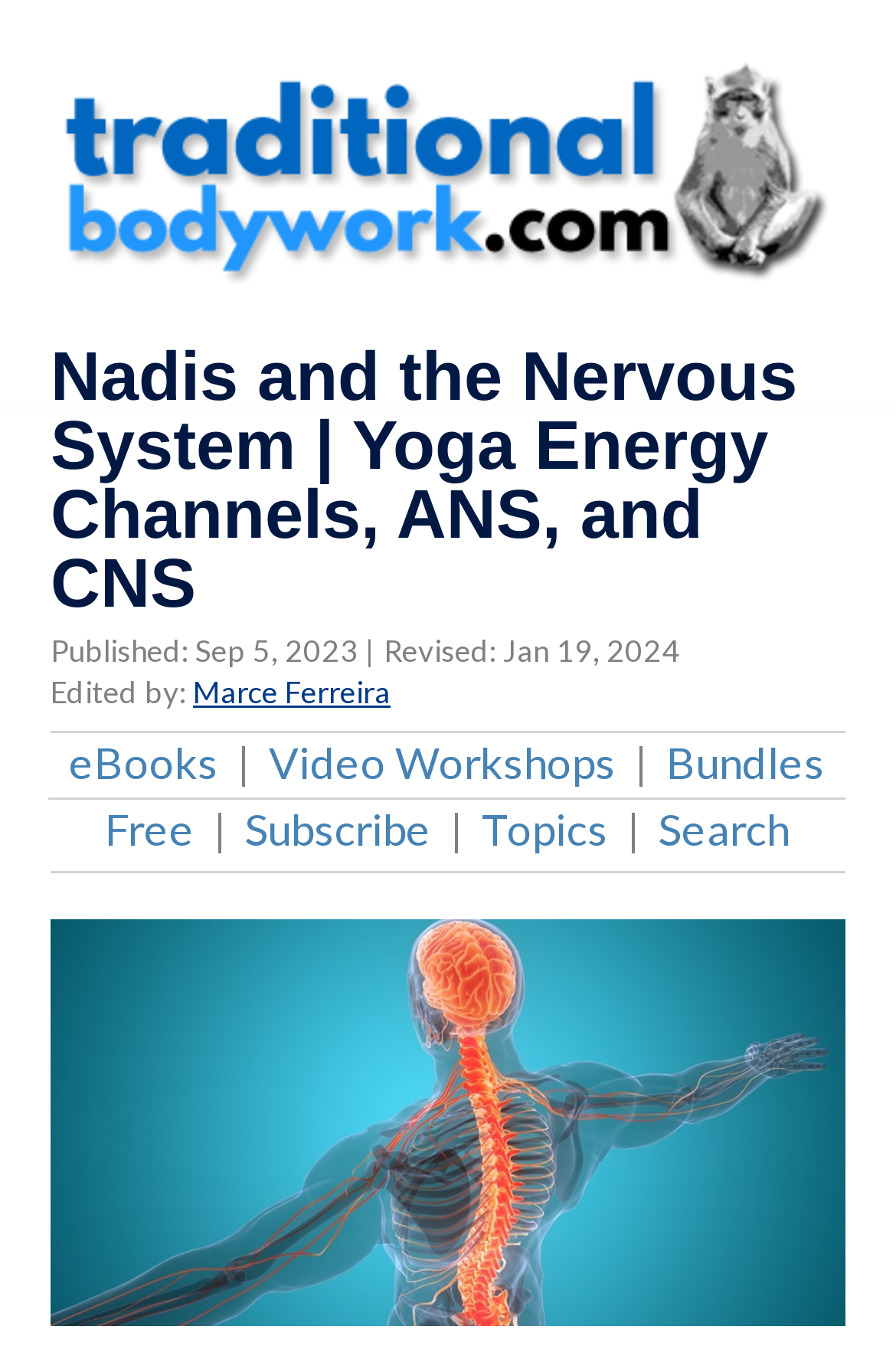Locate the bounding box coordinates of the element I should click to achieve the following instruction: "visit TraditionalBodywork.com".

[0.056, 0.045, 0.944, 0.211]